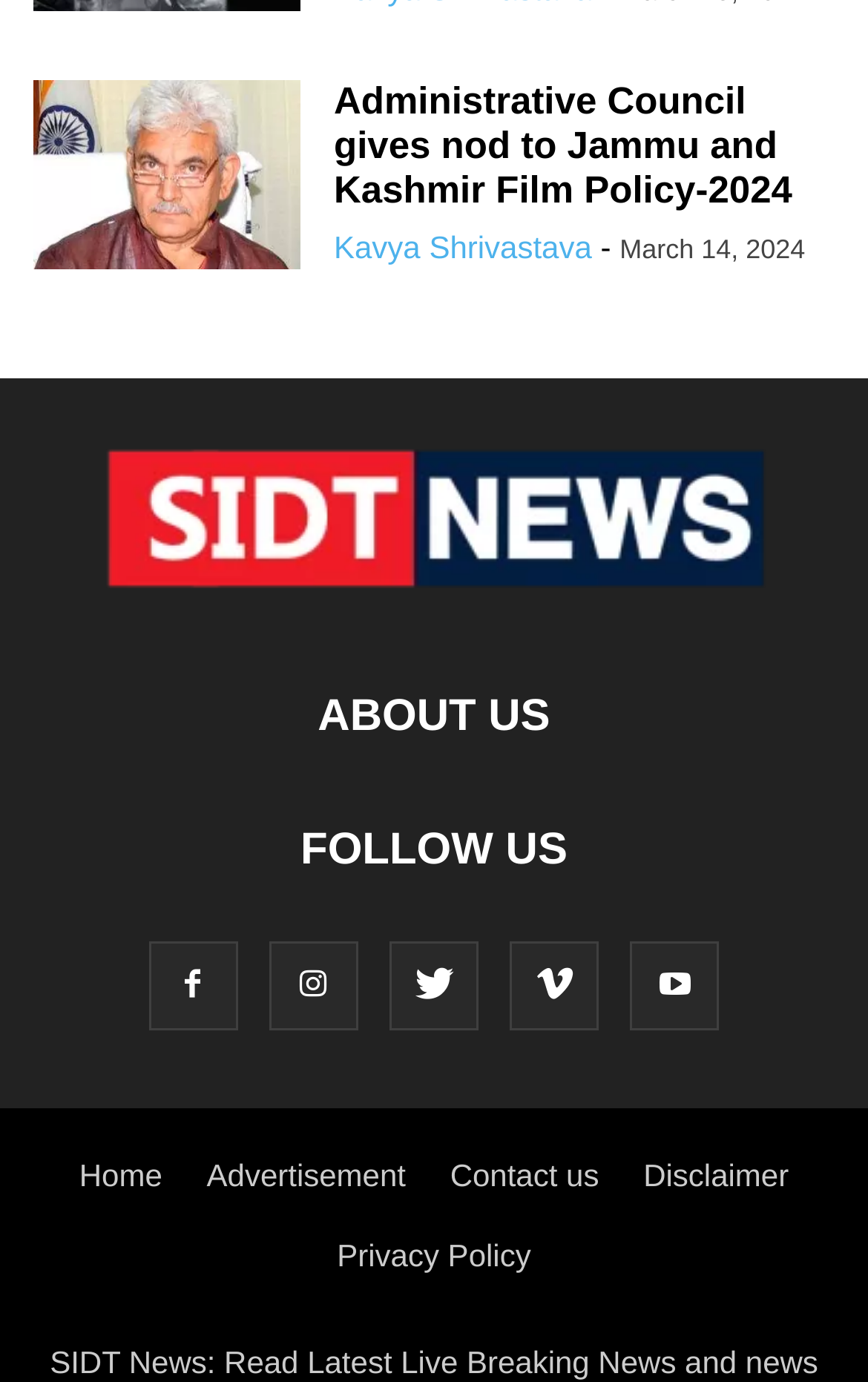Locate the bounding box coordinates of the clickable area needed to fulfill the instruction: "Visit the homepage".

[0.091, 0.837, 0.187, 0.863]